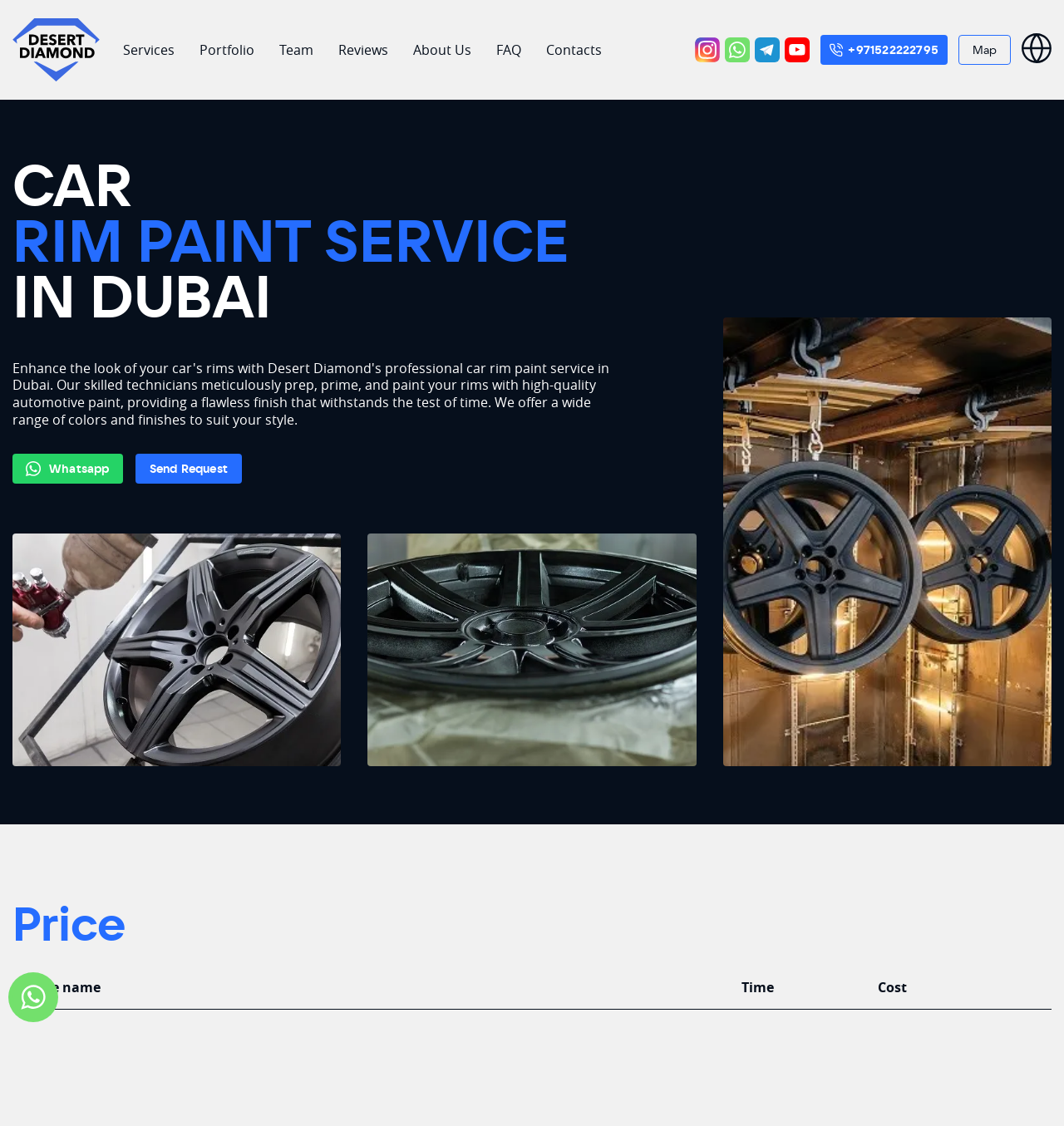What is the phone number to contact?
Utilize the information in the image to give a detailed answer to the question.

I found the phone number by looking at the button with the phone icon and the text '+971522222795'.